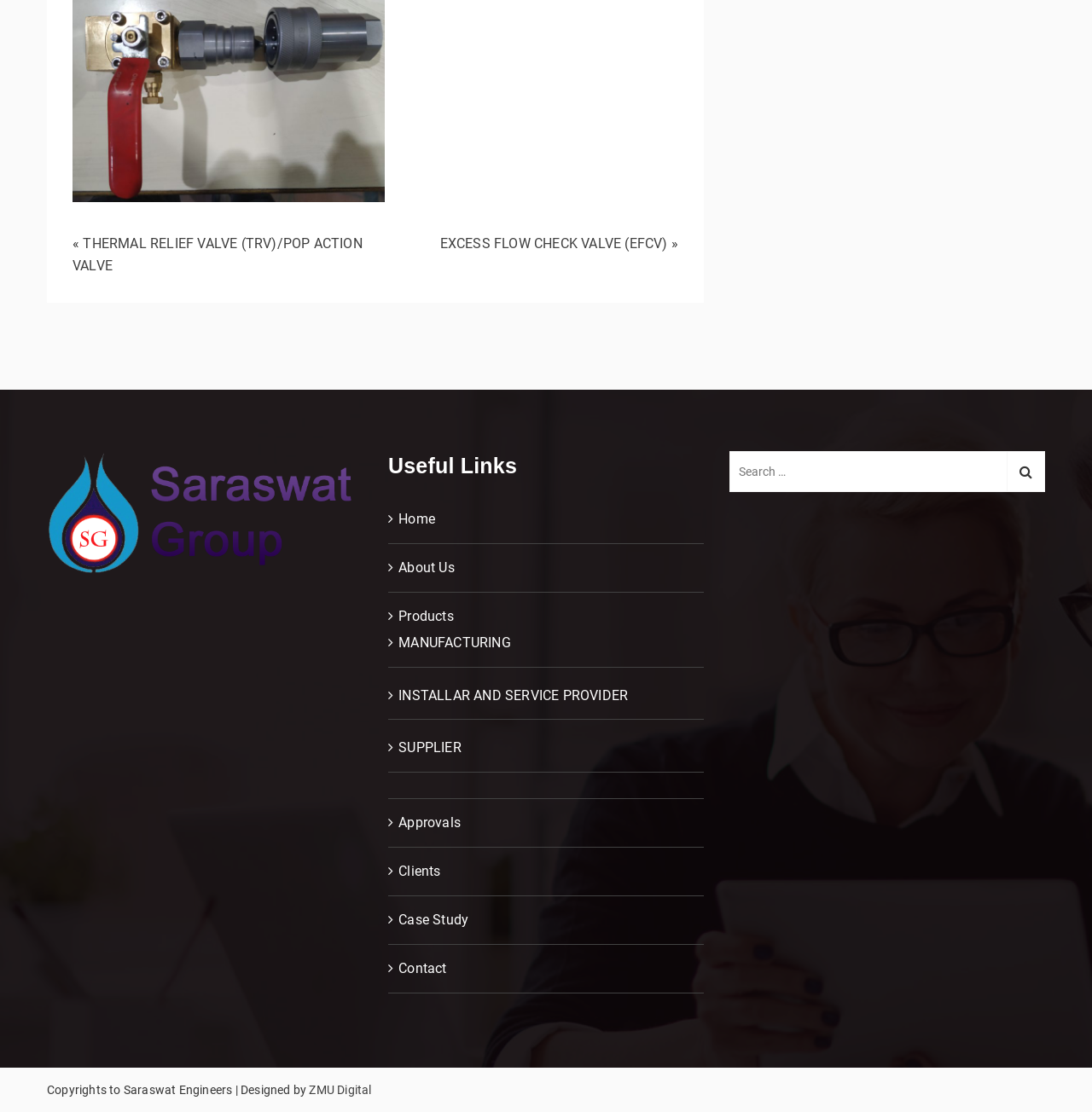Determine the bounding box coordinates of the clickable area required to perform the following instruction: "Go to Home page". The coordinates should be represented as four float numbers between 0 and 1: [left, top, right, bottom].

[0.365, 0.459, 0.398, 0.474]